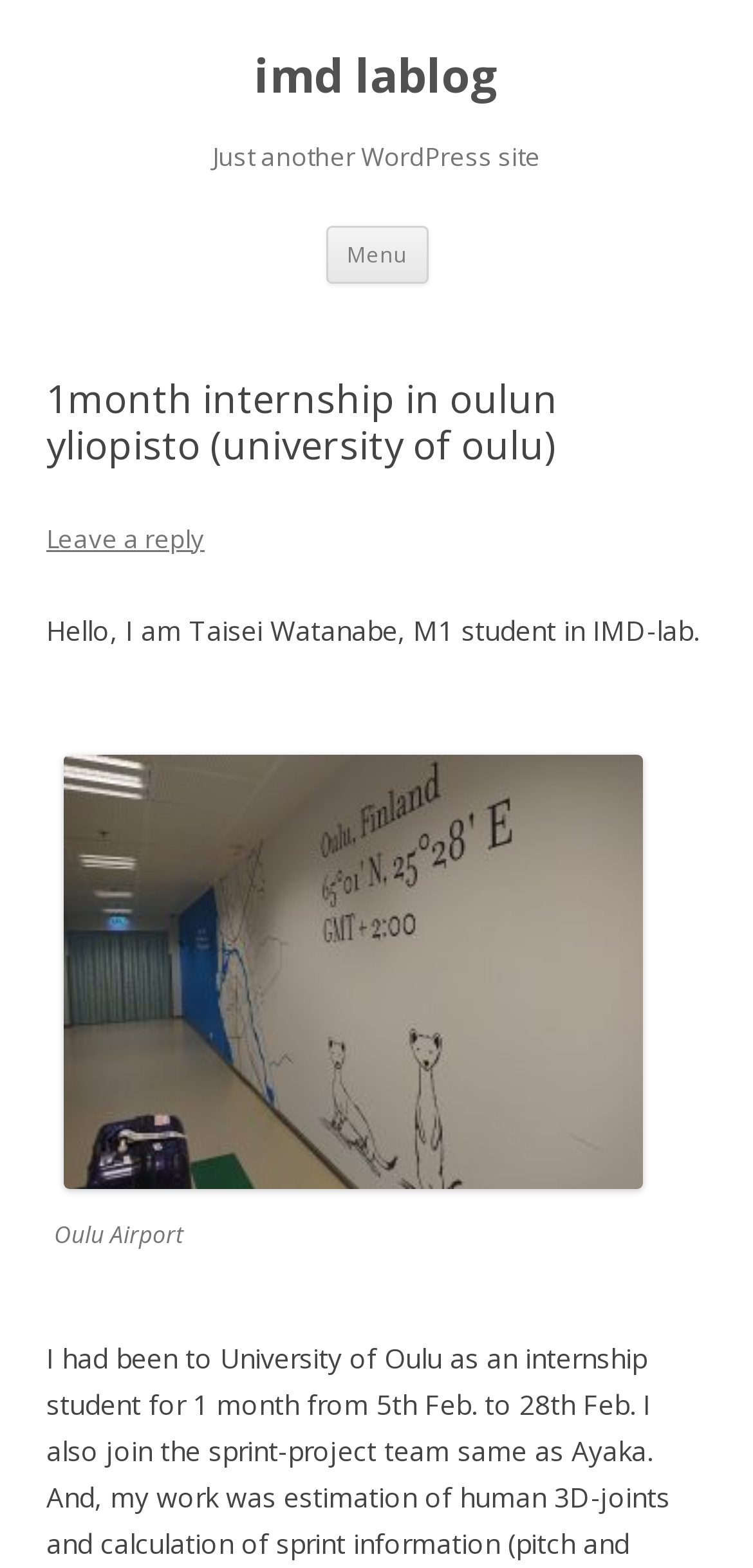Respond with a single word or phrase:
What is the purpose of the webpage?

Internship blog